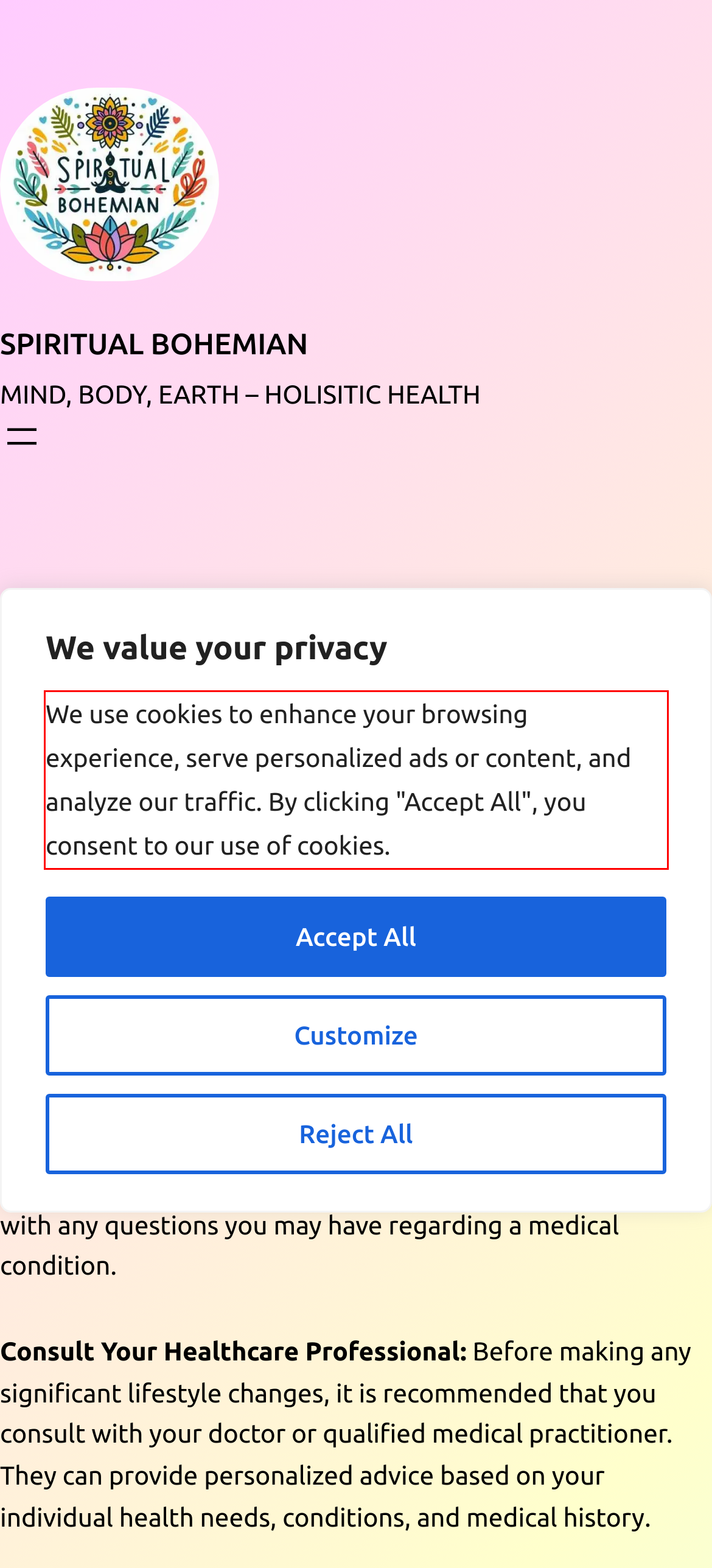Identify the text within the red bounding box on the webpage screenshot and generate the extracted text content.

We use cookies to enhance your browsing experience, serve personalized ads or content, and analyze our traffic. By clicking "Accept All", you consent to our use of cookies.